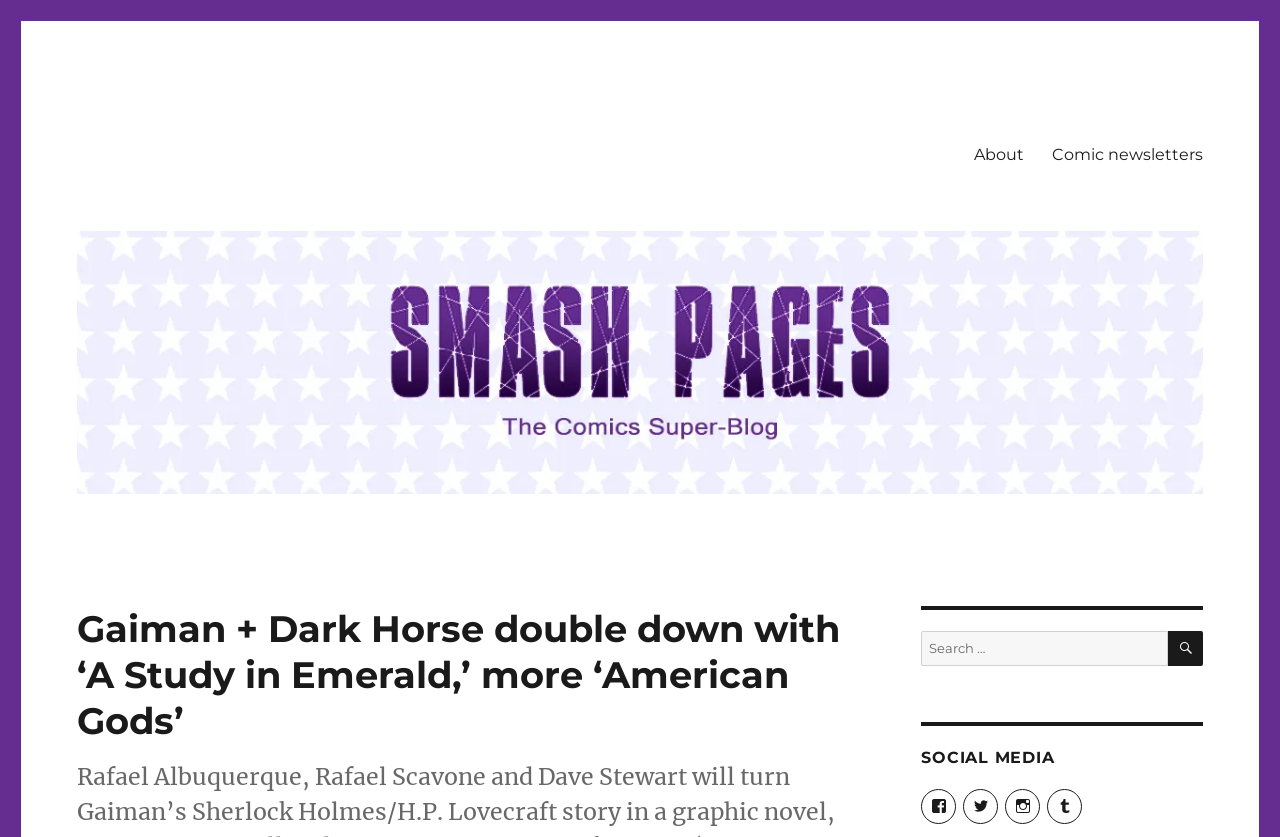Please identify the bounding box coordinates for the region that you need to click to follow this instruction: "go to SMASH PAGES".

[0.06, 0.125, 0.228, 0.166]